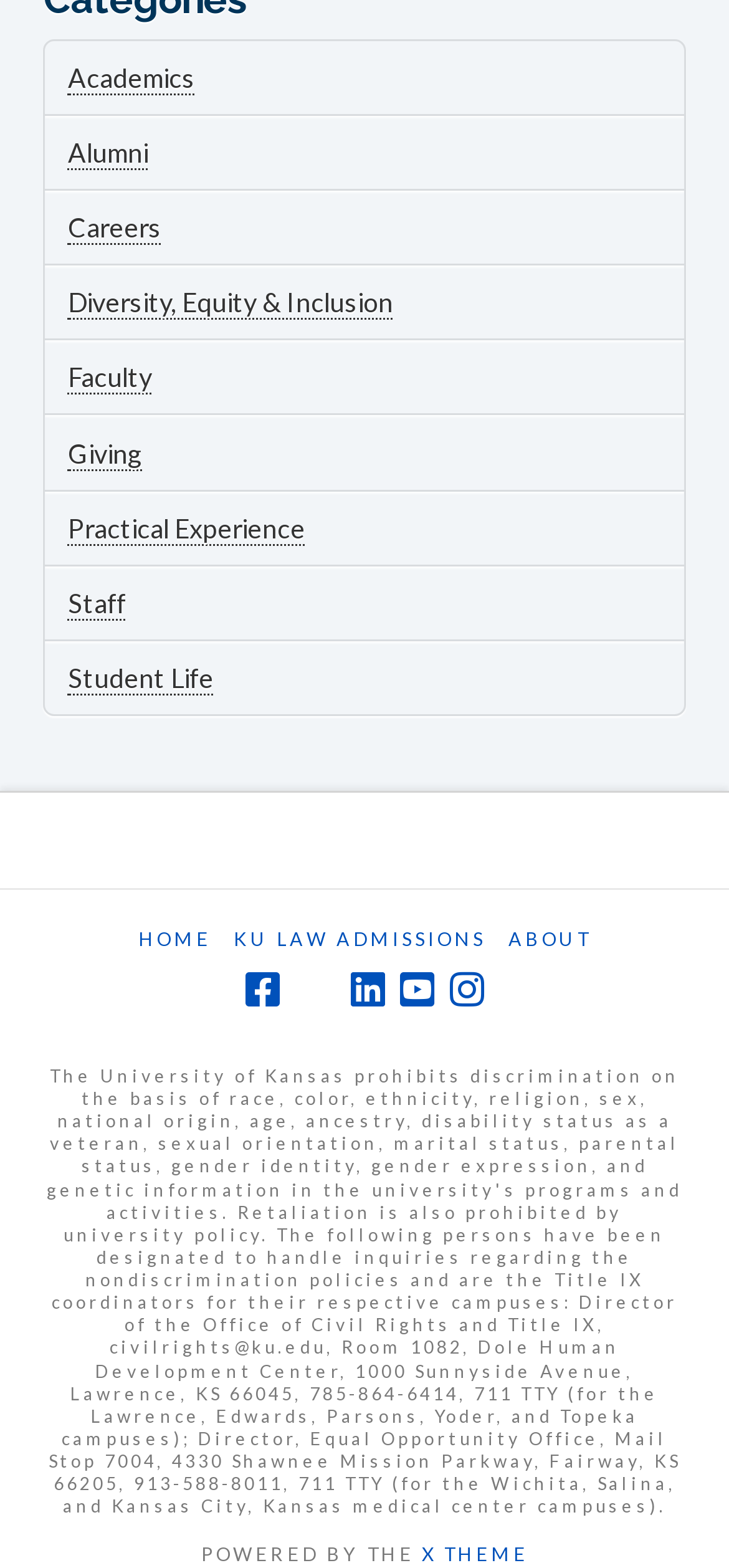Please specify the bounding box coordinates of the region to click in order to perform the following instruction: "Go to KU LAW ADMISSIONS".

[0.321, 0.591, 0.667, 0.607]